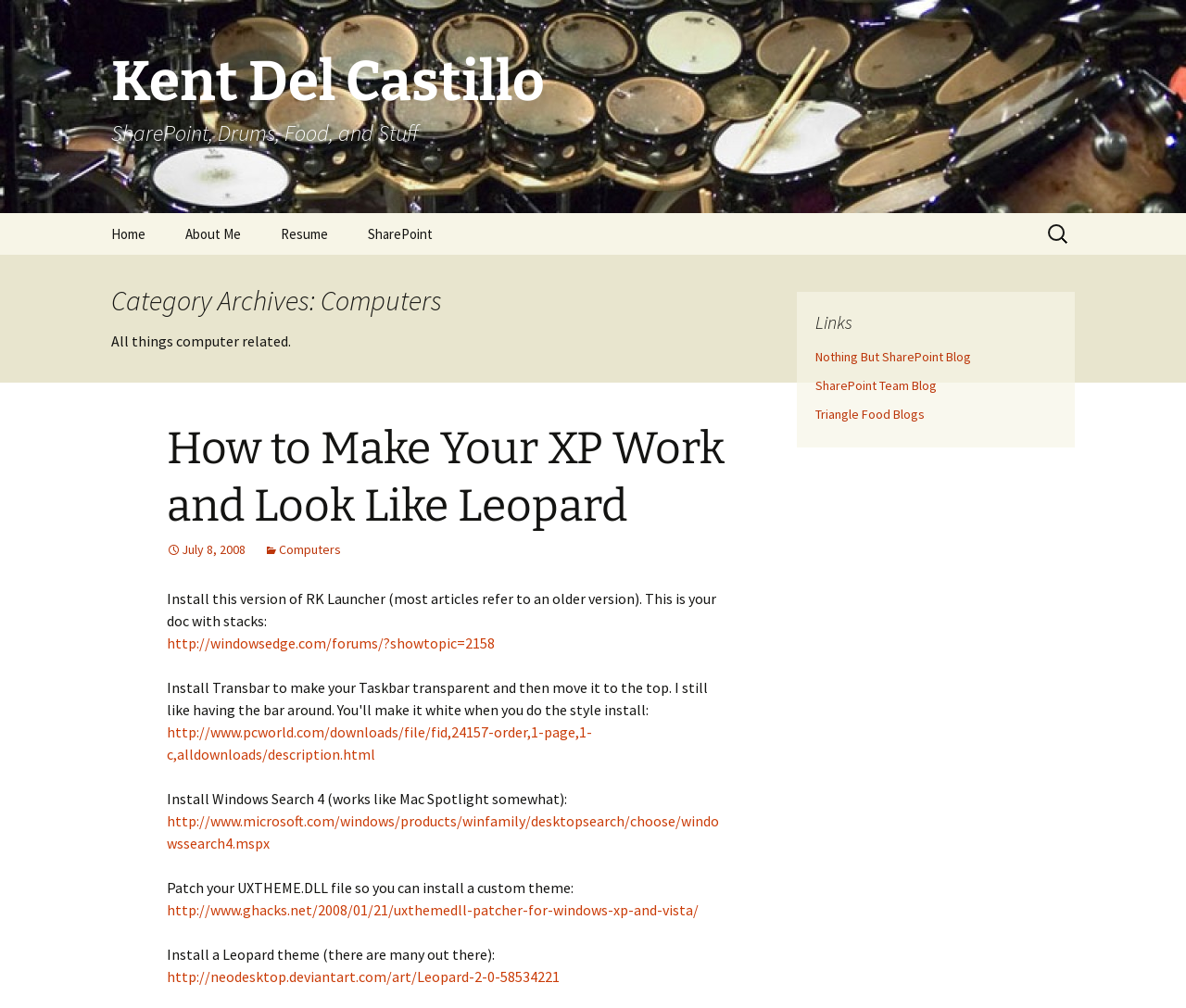Pinpoint the bounding box coordinates of the clickable area needed to execute the instruction: "Go to home page". The coordinates should be specified as four float numbers between 0 and 1, i.e., [left, top, right, bottom].

[0.078, 0.211, 0.138, 0.253]